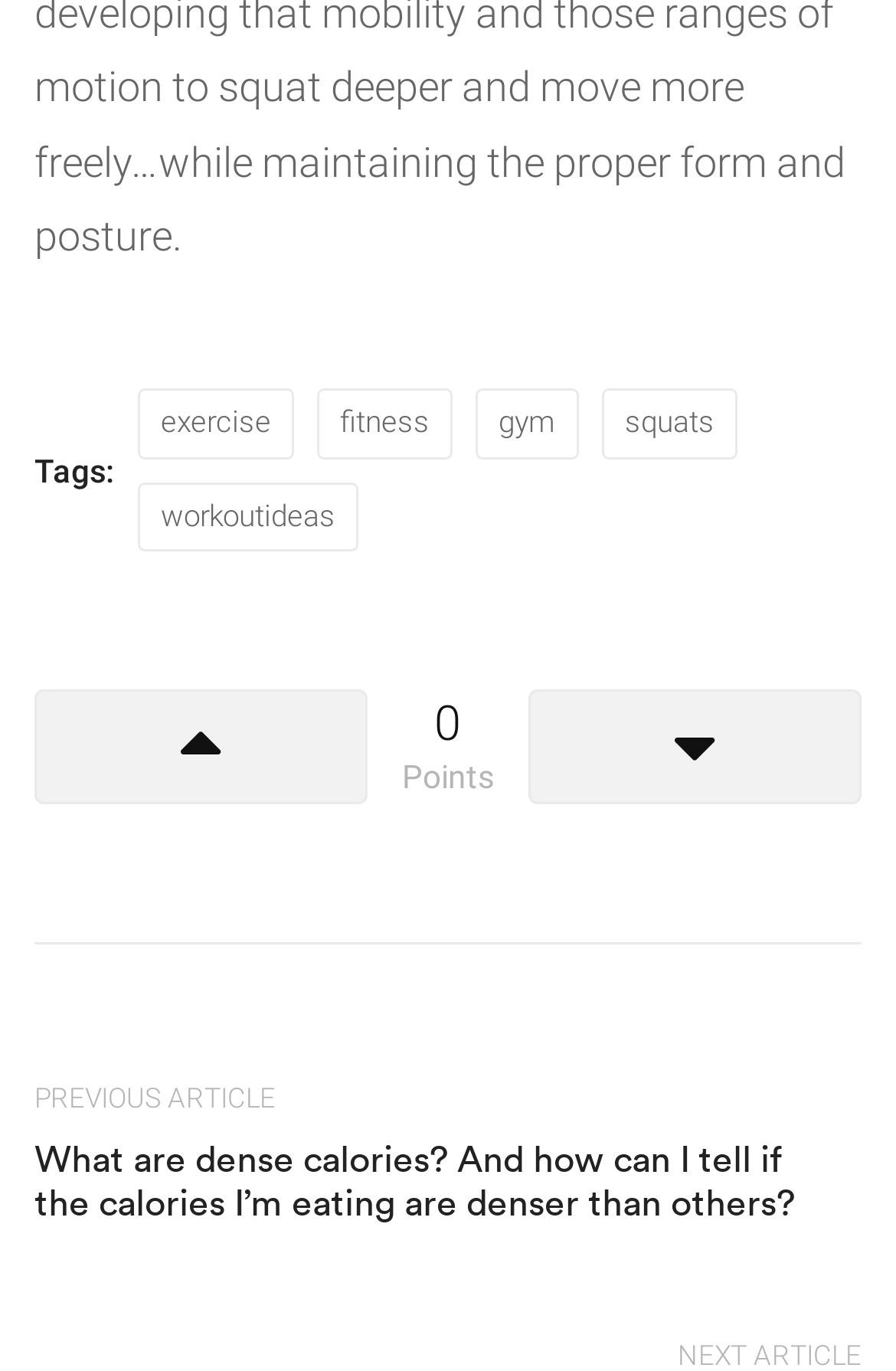Specify the bounding box coordinates of the area to click in order to follow the given instruction: "Click on the 'exercise' tag."

[0.154, 0.284, 0.328, 0.335]